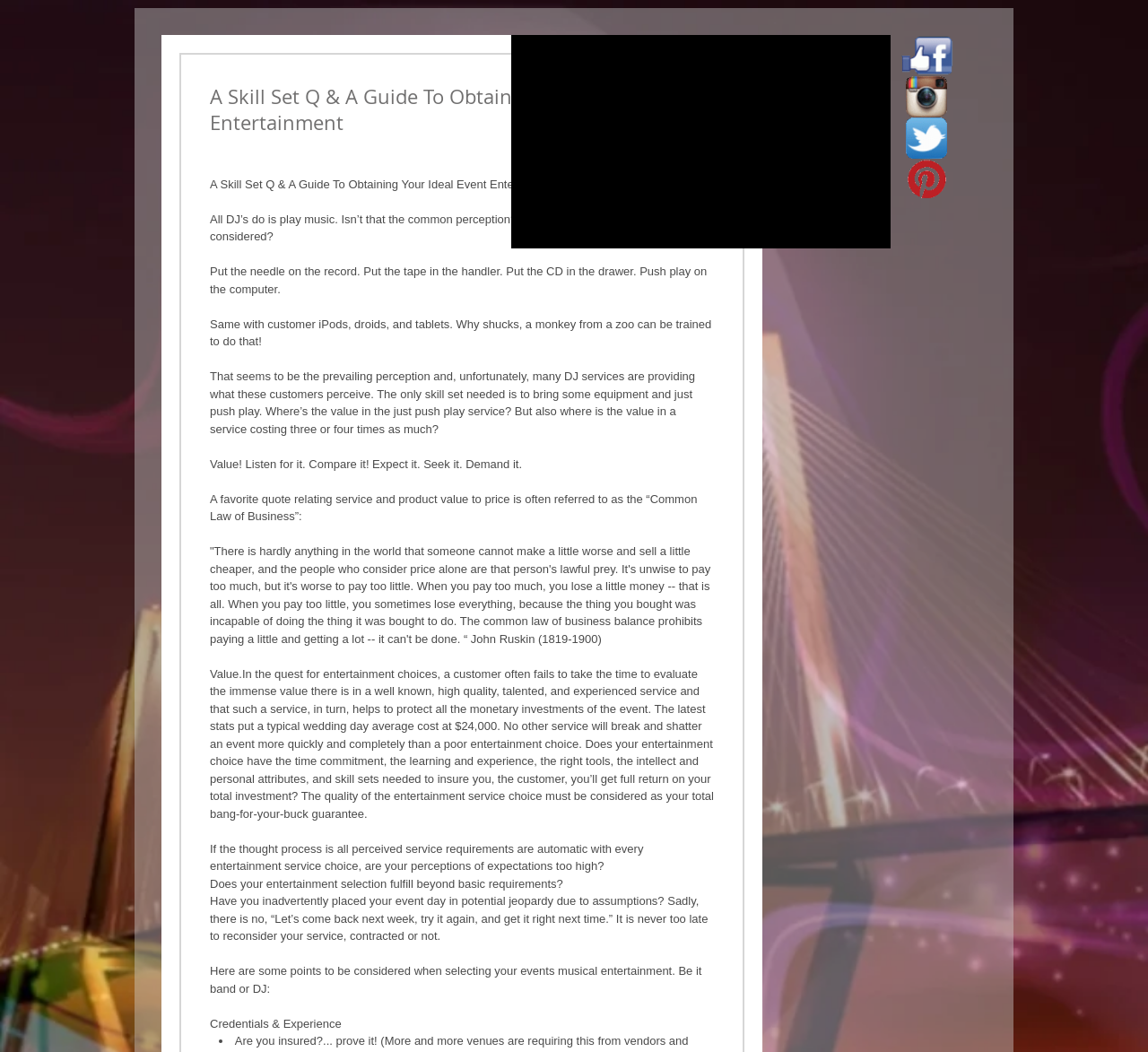Identify the title of the webpage and provide its text content.

A Skill Set Q & A Guide To Obtaining Your Ideal Event Entertainment